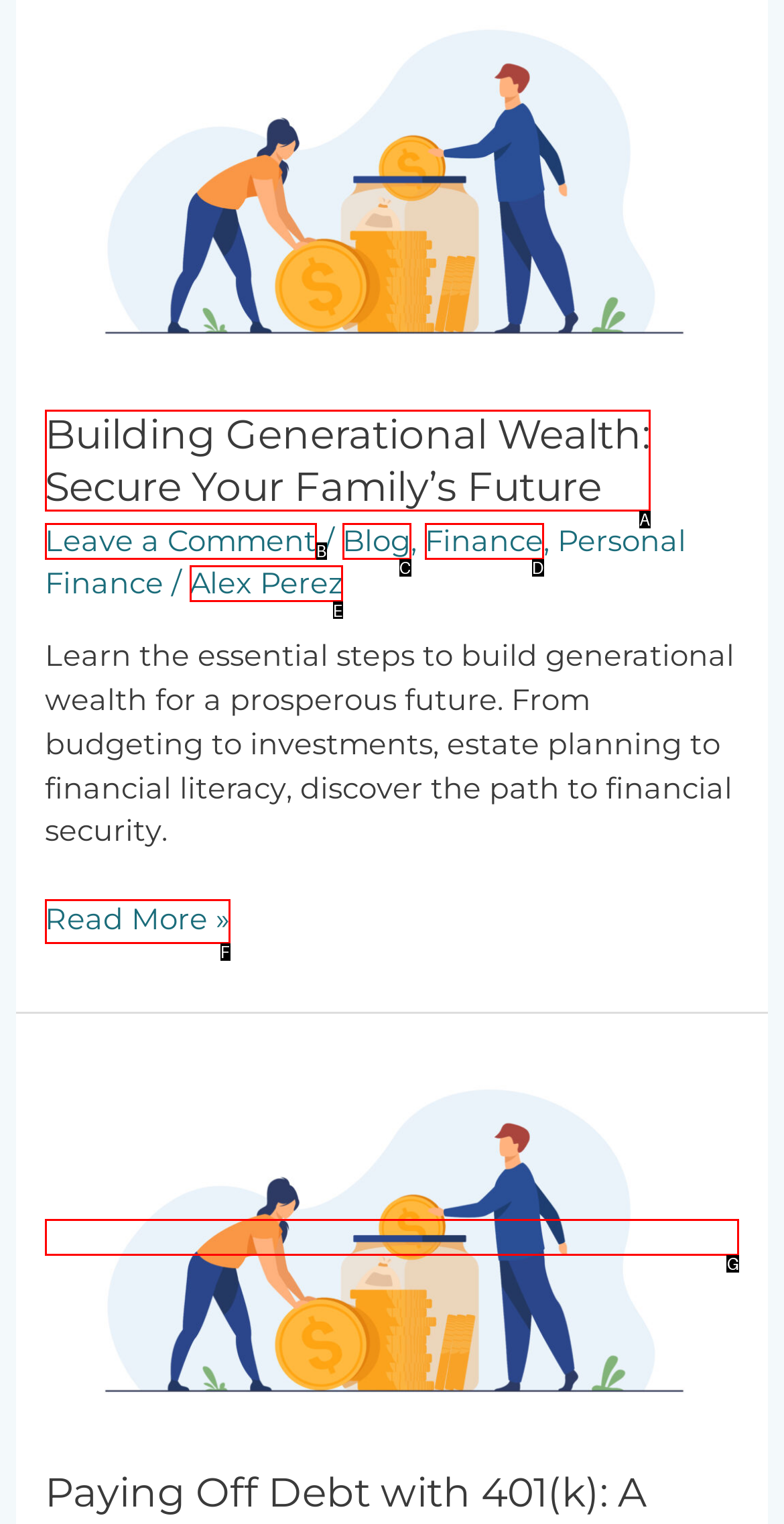Identify the option that corresponds to the given description: Alex Perez. Reply with the letter of the chosen option directly.

E